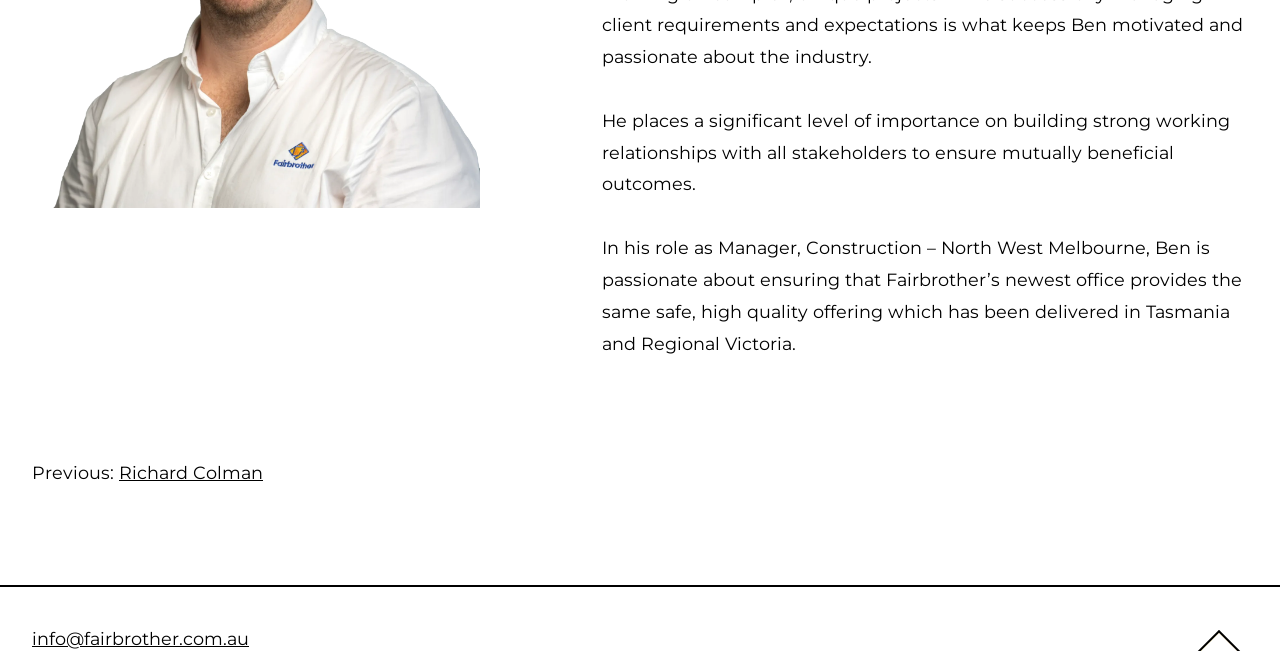Identify the bounding box of the UI element described as follows: "info@fairbrother.com.au". Provide the coordinates as four float numbers in the range of 0 to 1 [left, top, right, bottom].

[0.025, 0.965, 0.195, 0.997]